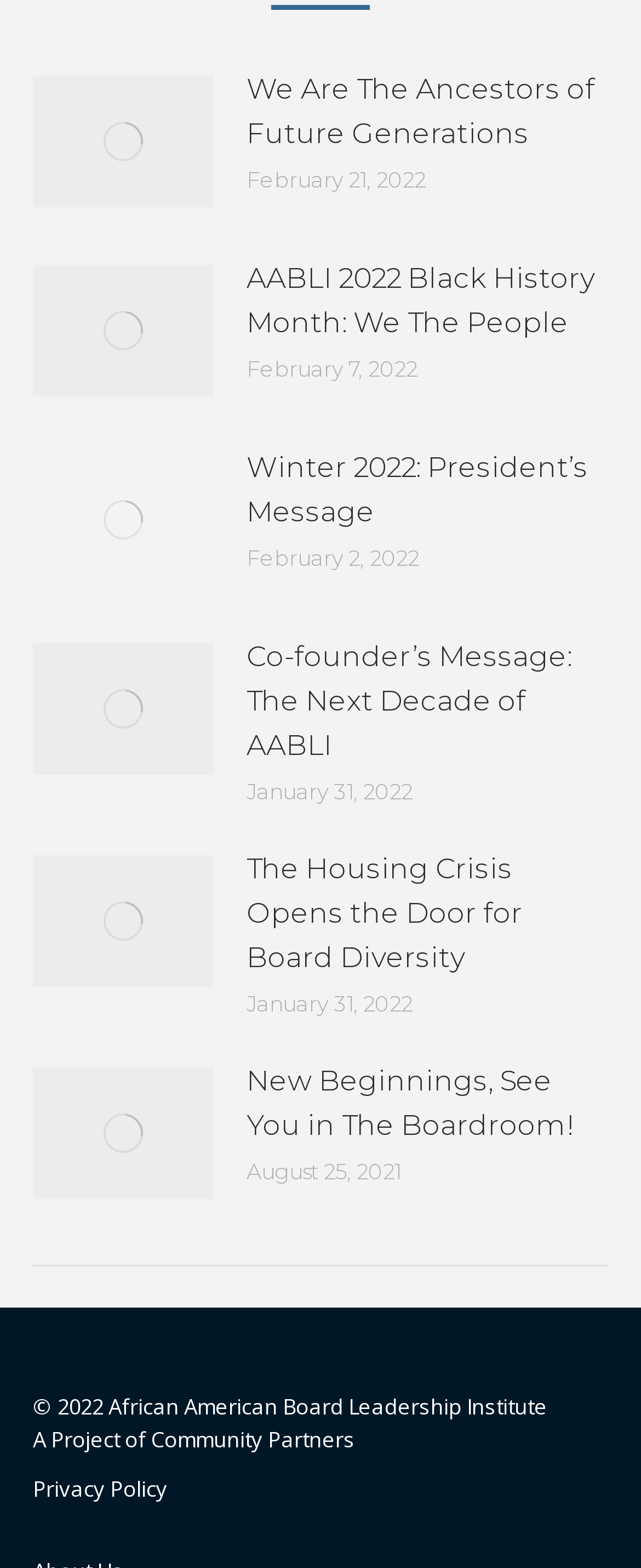What is the title of the post with the image of Virgil Roberts? Please answer the question using a single word or phrase based on the image.

Co-founder’s Message: The Next Decade of AABLI